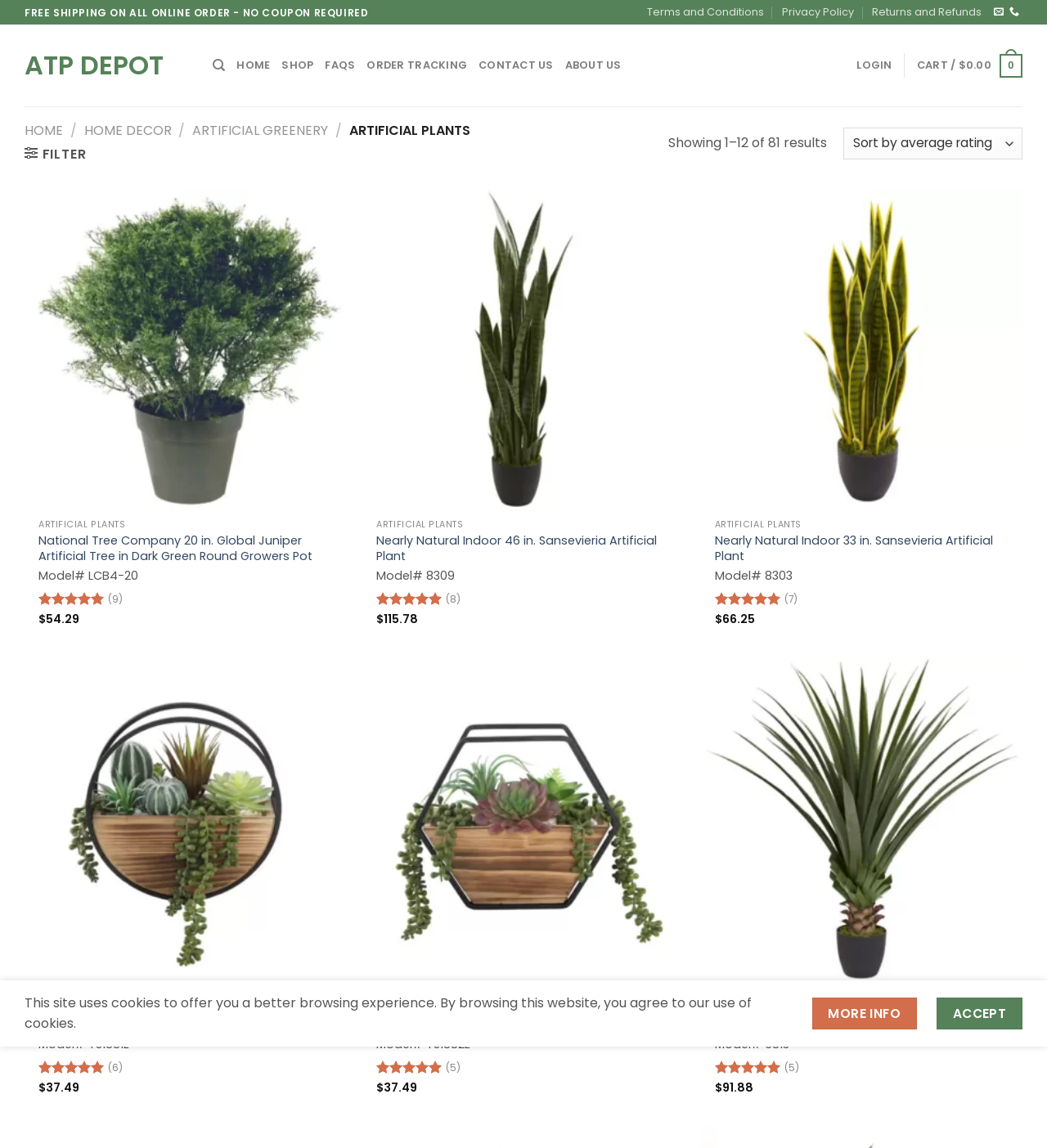Indicate the bounding box coordinates of the clickable region to achieve the following instruction: "View product details."

[0.023, 0.165, 0.331, 0.445]